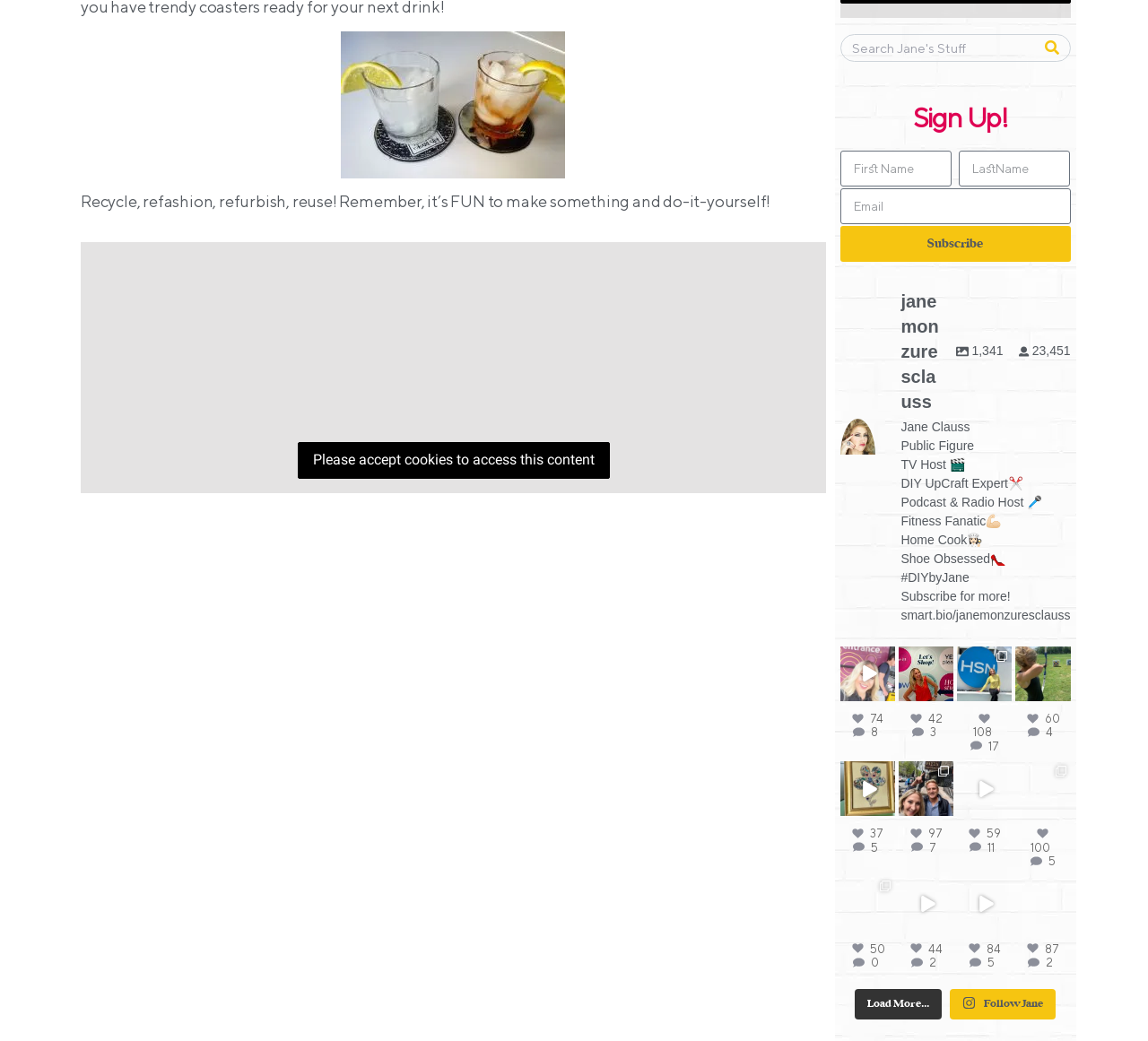Given the description: "Open", determine the bounding box coordinates of the UI element. The coordinates should be formatted as four float numbers between 0 and 1, [left, top, right, bottom].

[0.885, 0.108, 0.932, 0.137]